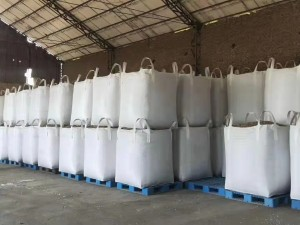What industries use FIBC bags?
Respond to the question with a single word or phrase according to the image.

agriculture, chemicals, and construction